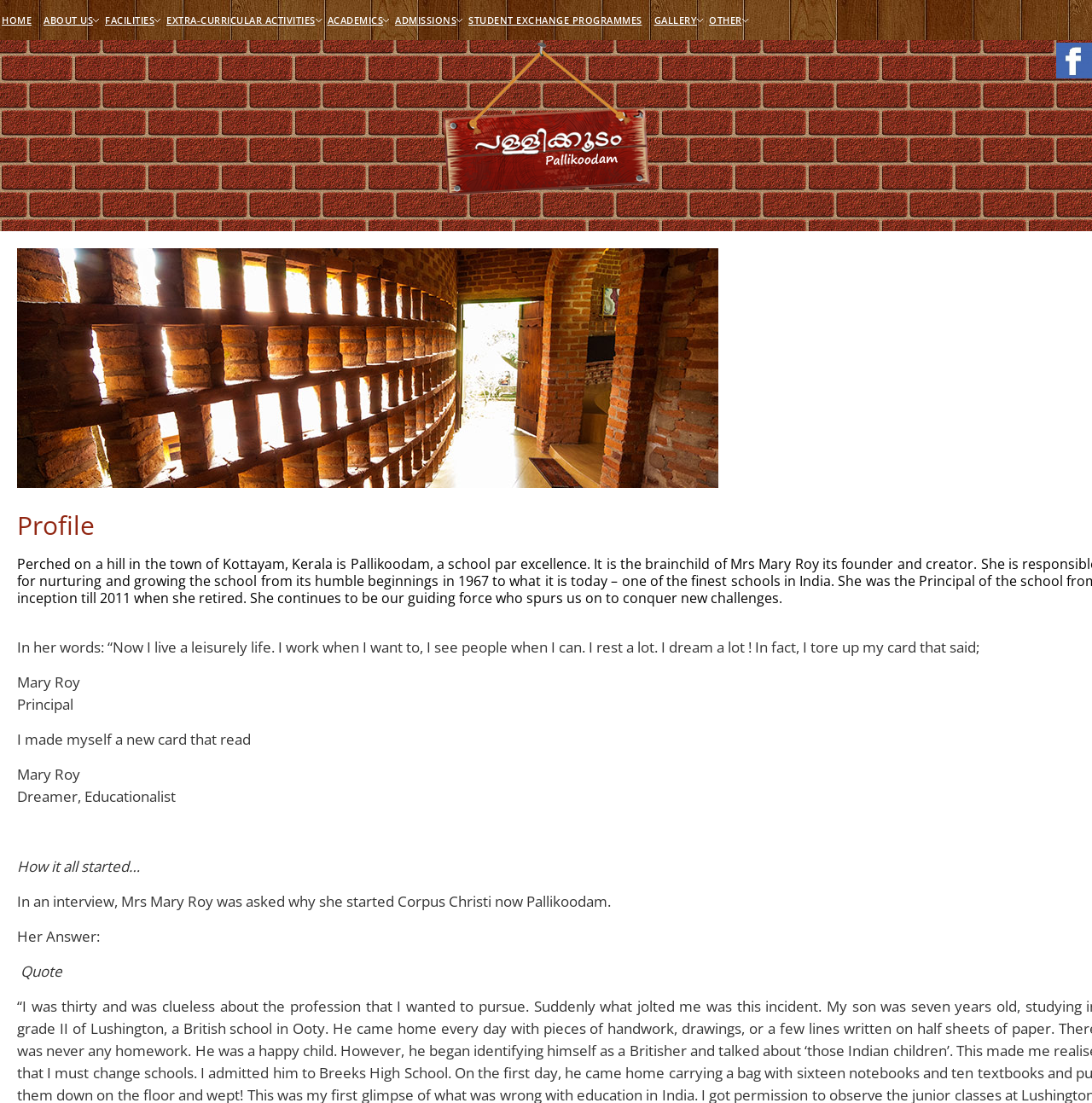Use one word or a short phrase to answer the question provided: 
What is the first menu item?

HOME